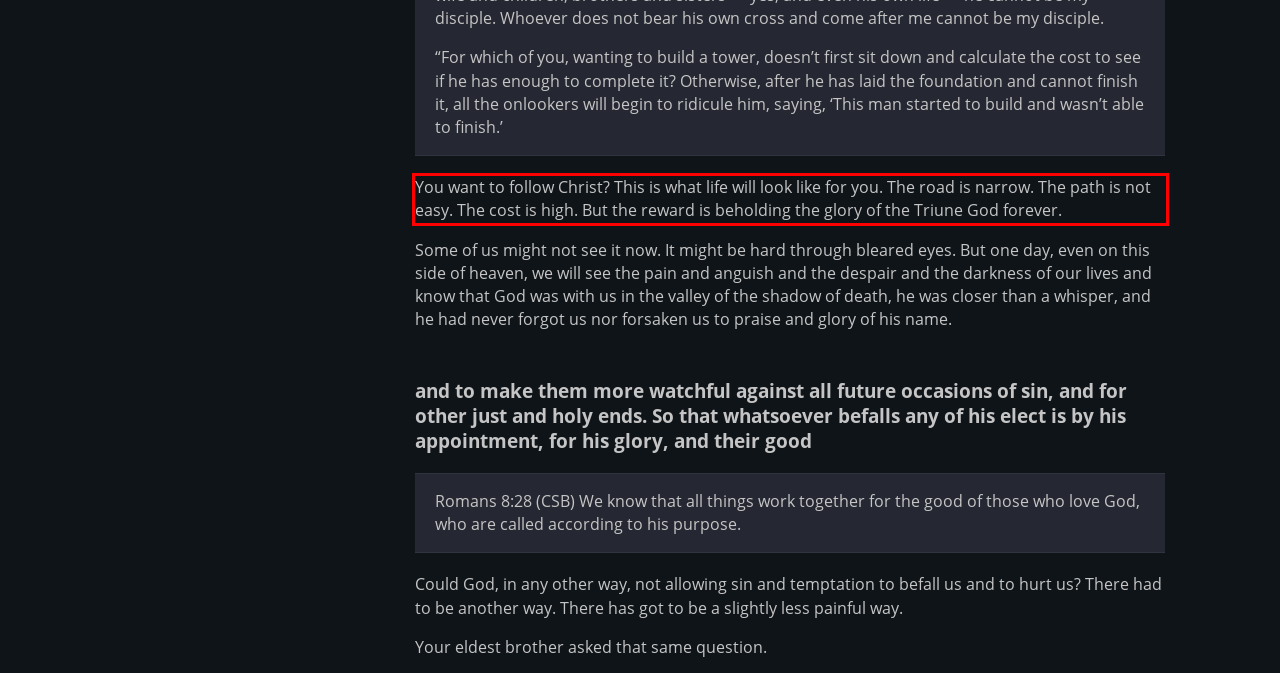Using the provided screenshot of a webpage, recognize and generate the text found within the red rectangle bounding box.

You want to follow Christ? This is what life will look like for you. The road is narrow. The path is not easy. The cost is high. But the reward is beholding the glory of the Triune God forever.